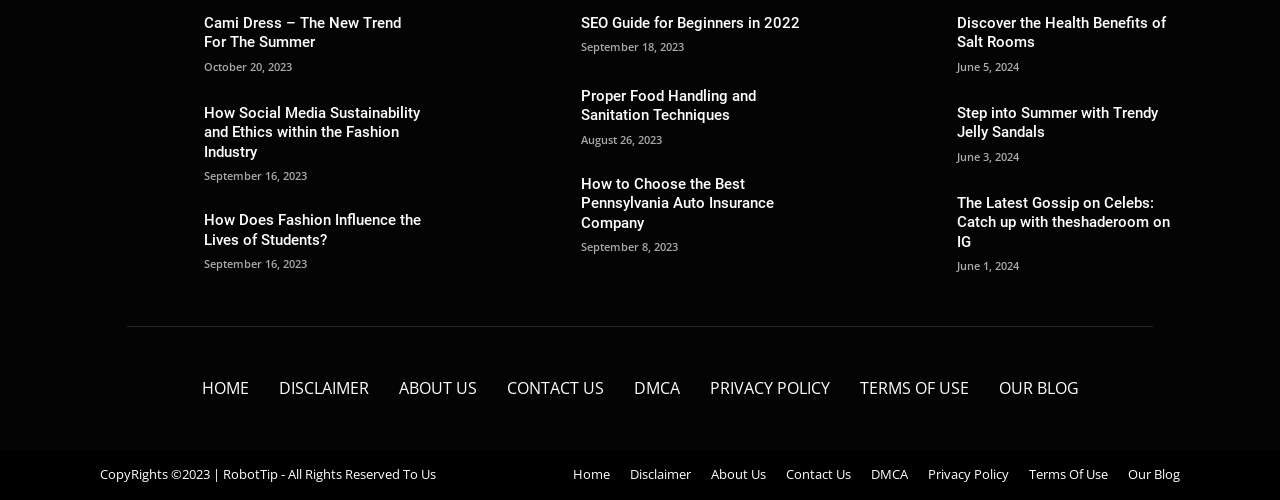Identify the bounding box coordinates of the section to be clicked to complete the task described by the following instruction: "Read the SEO Guide for Beginners in 2022". The coordinates should be four float numbers between 0 and 1, formatted as [left, top, right, bottom].

[0.372, 0.028, 0.443, 0.124]